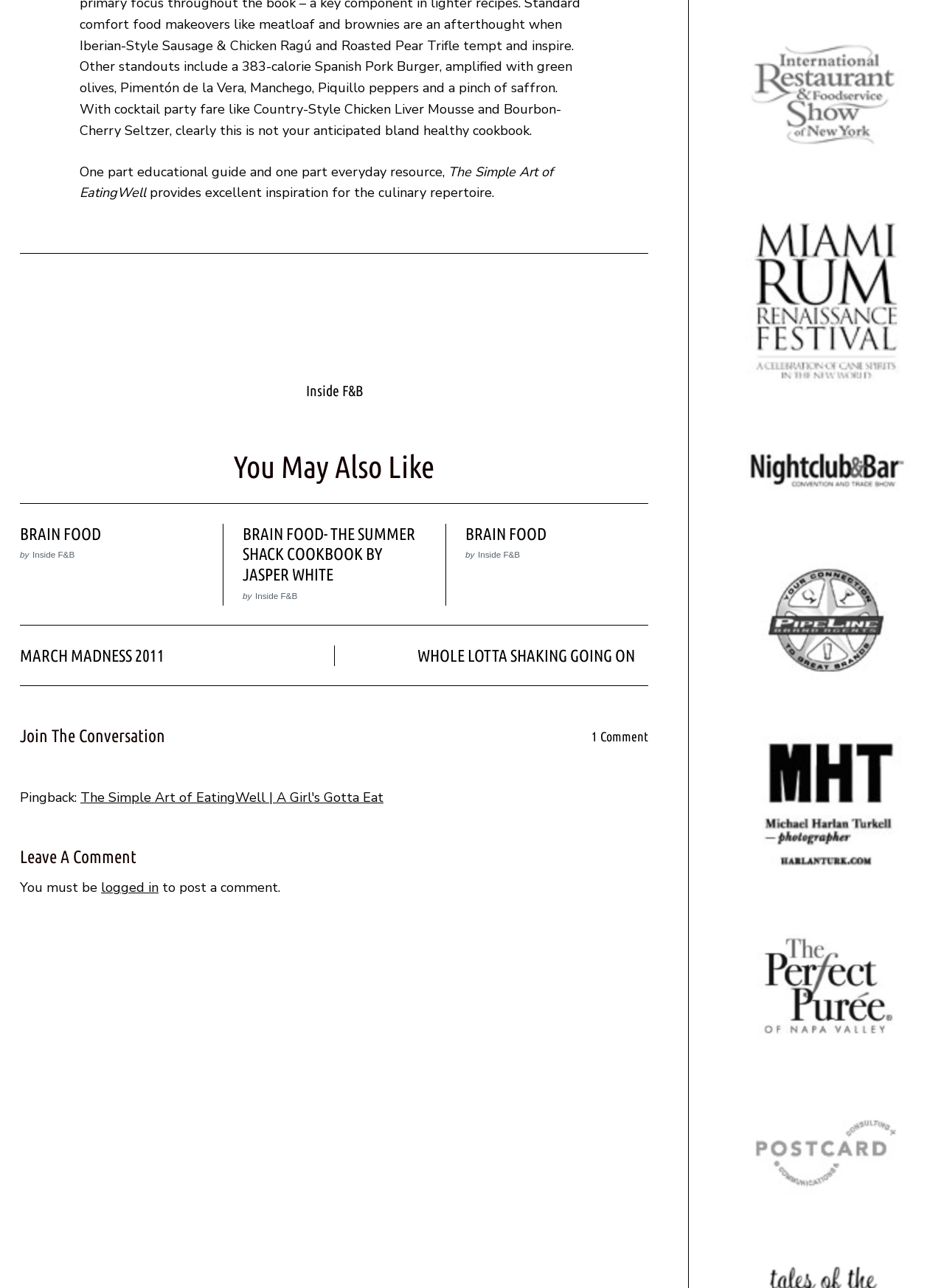Determine the bounding box coordinates for the clickable element required to fulfill the instruction: "Click on 'BRAIN FOOD'". Provide the coordinates as four float numbers between 0 and 1, i.e., [left, top, right, bottom].

[0.021, 0.407, 0.107, 0.421]